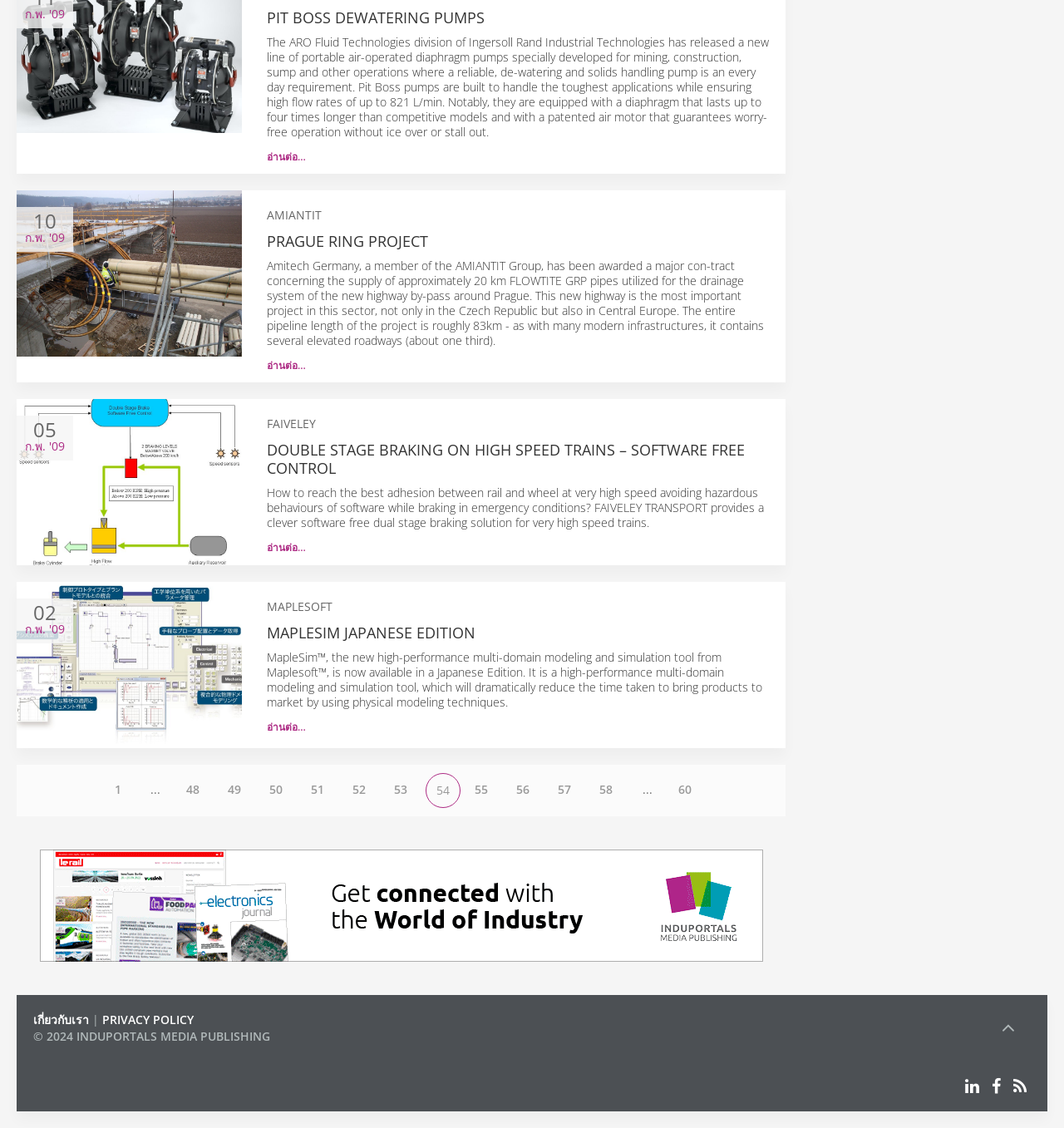Locate the bounding box coordinates of the element that needs to be clicked to carry out the instruction: "Go to page 1". The coordinates should be given as four float numbers ranging from 0 to 1, i.e., [left, top, right, bottom].

[0.095, 0.685, 0.126, 0.715]